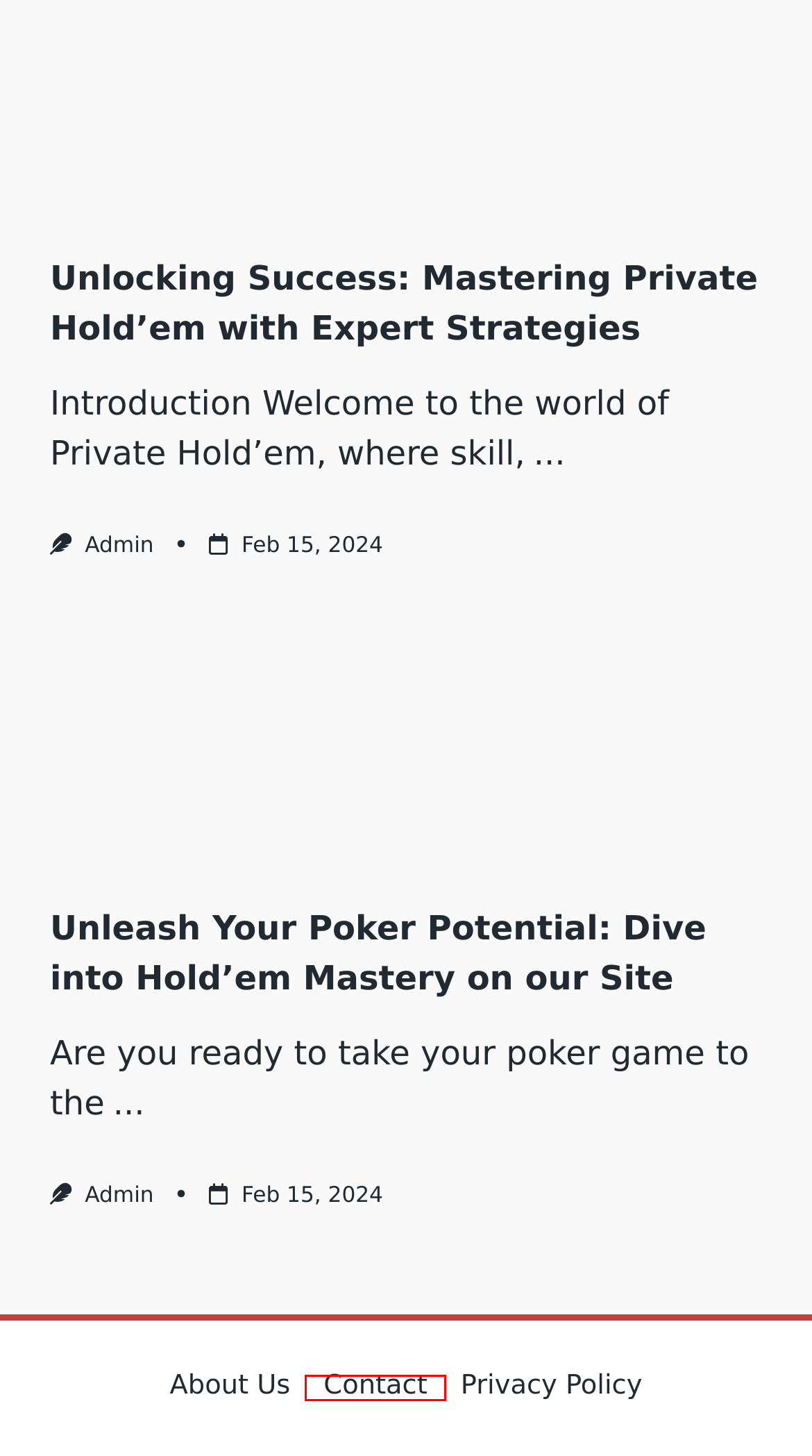Given a screenshot of a webpage with a red rectangle bounding box around a UI element, select the best matching webpage description for the new webpage that appears after clicking the highlighted element. The candidate descriptions are:
A. Gacor Slots Decoded: How to Win Like a Pro - Judi Slot 365
B. Judi Slot 365
C. Unlocking Success: Mastering Private Hold’em with Expert Strategies - Judi Slot 365
D. Privacy Policy - Judi Slot 365
E. Unleash Your Poker Potential: Dive into Hold’em Mastery on our Site - Judi Slot 365
F. About us - Judi Slot 365
G. Contact - Judi Slot 365
H. Navigating the Shadows: How to Avoid Casino Hold’em Scams - Judi Slot 365

G